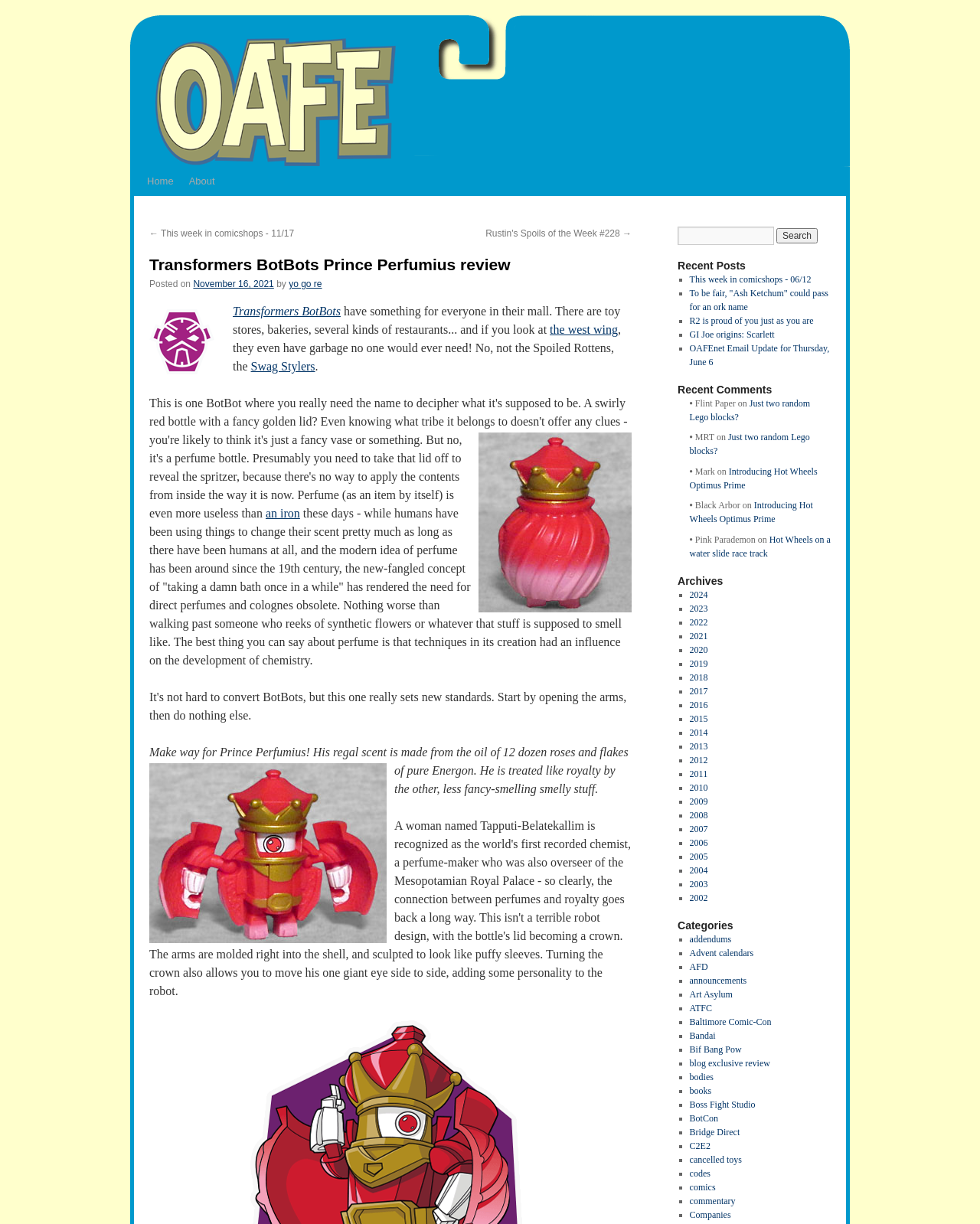What is the purpose of the Swag Stylers?
Can you give a detailed and elaborate answer to the question?

The text only mentions that the Transformers BotBots have something for everyone in their mall, including the Swag Stylers, but it does not specify their purpose.